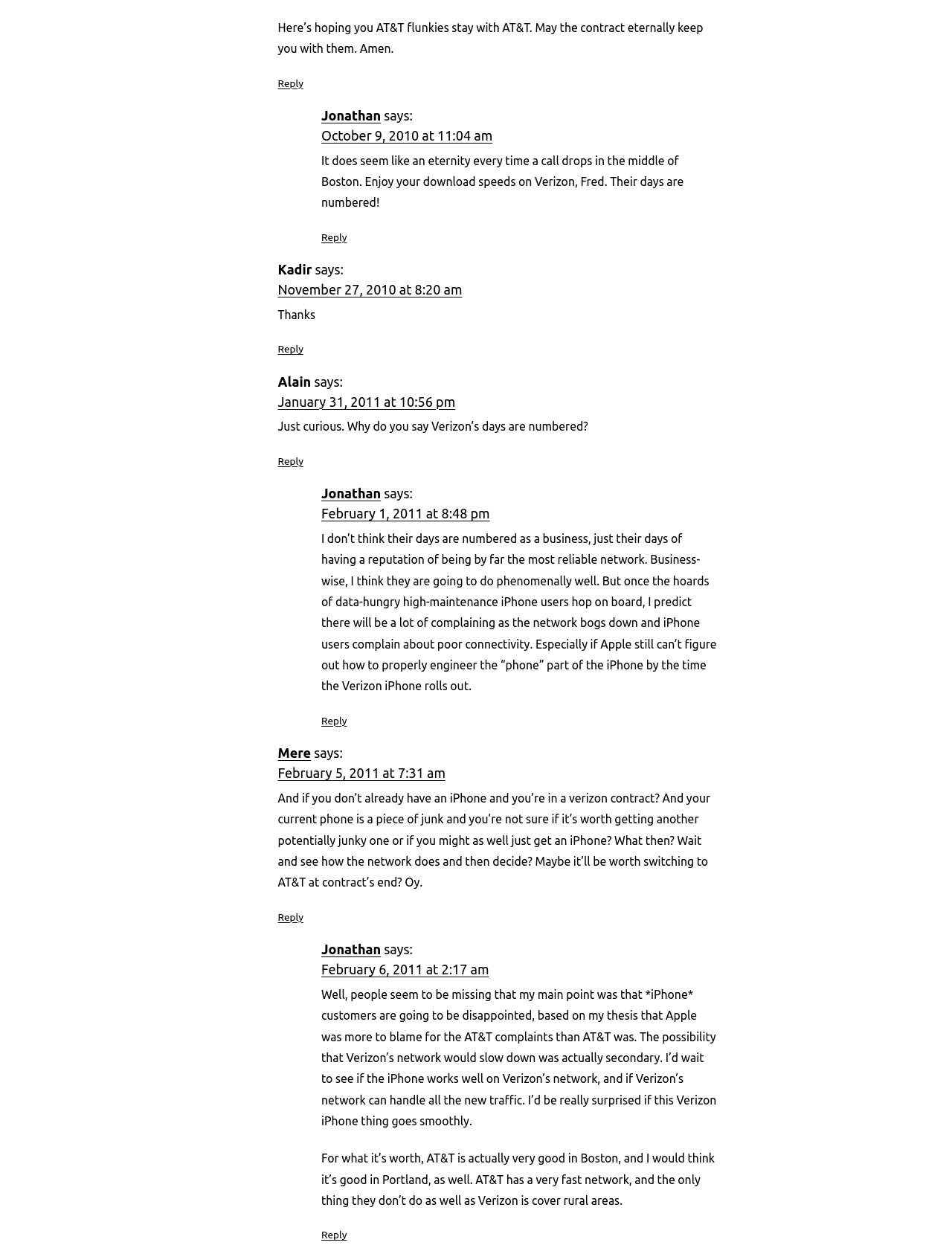Provide a brief response to the question using a single word or phrase: 
What is the sentiment of the first comment?

Negative towards AT&T